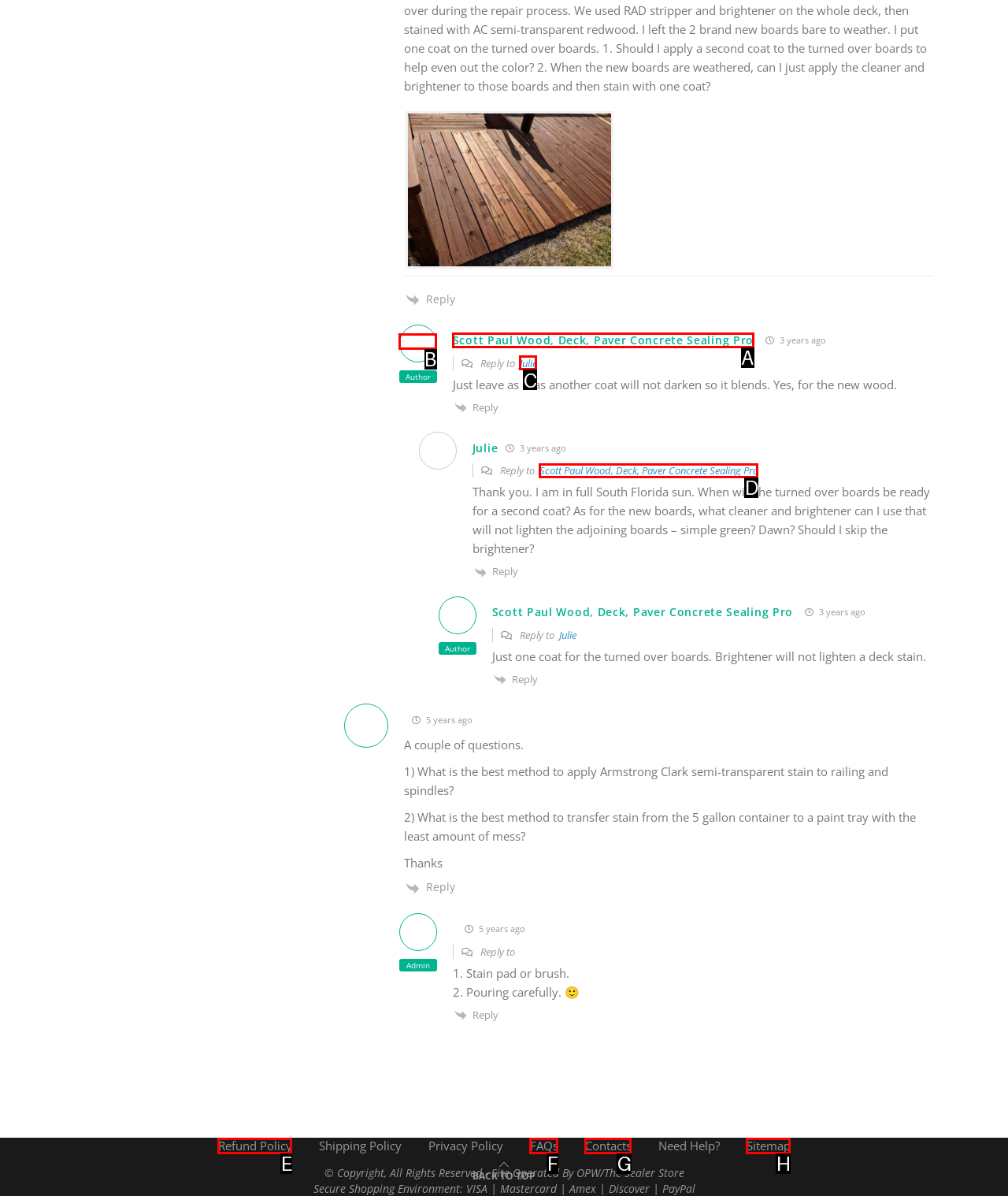Please indicate which option's letter corresponds to the task: View the author's profile by examining the highlighted elements in the screenshot.

B